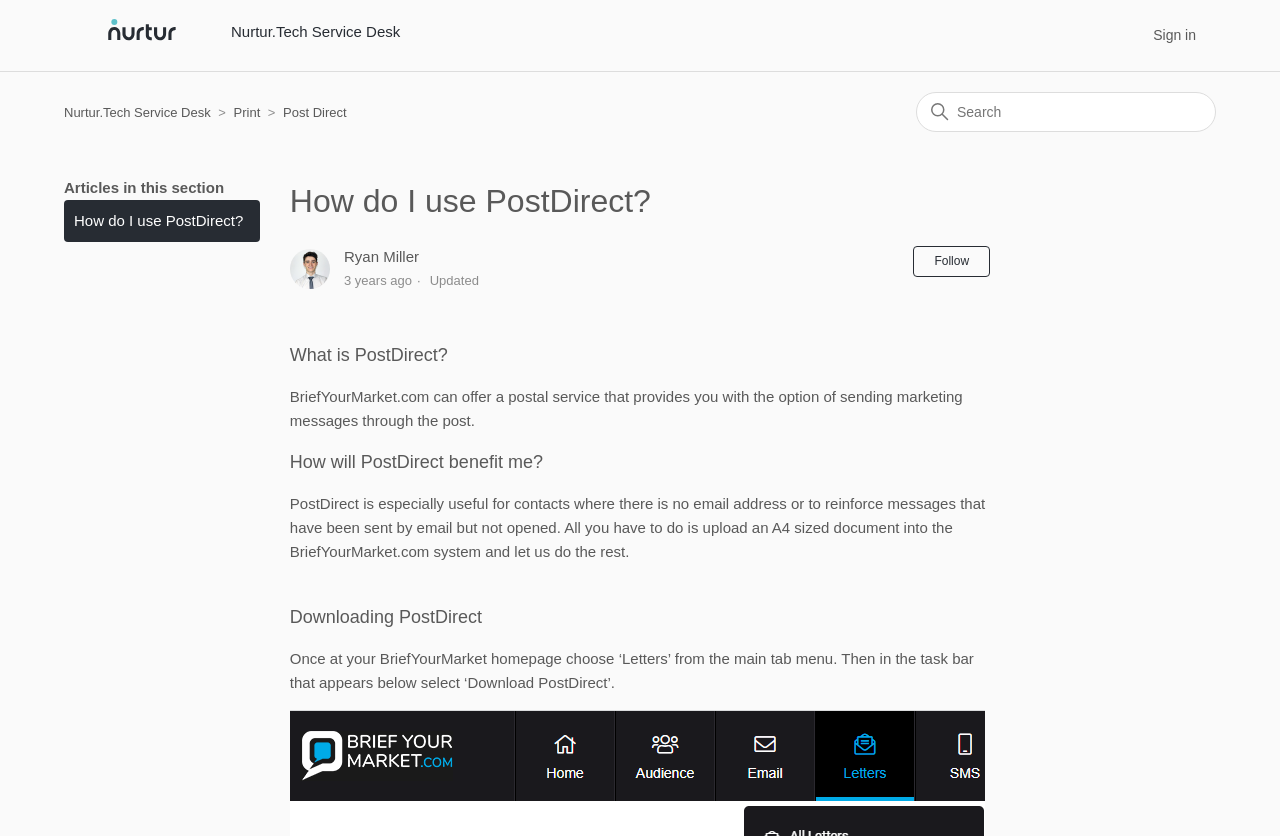Generate an in-depth caption that captures all aspects of the webpage.

The webpage is about PostDirect, a postal service offered by BriefYourMarket.com. At the top left, there is a link to the Nurtur.Tech Service Desk Help Center home page, accompanied by an image. On the top right, there is a "Sign in" button. Below the top section, there is a list of items, including "Nurtur.Tech Service Desk", "Print", and "Post Direct", each with a corresponding link.

In the middle of the page, there is a search bar with a search box and a magnifying glass icon. Below the search bar, there is a header section with the title "How do I use PostDirect?" in a large font. The title is followed by the author's name, "Ryan Miller", and the date "2021-10-05 14:50", which is described as "3 years ago". There is also a "Follow Article" button and a text indicating that the article is not yet followed by anyone.

The main content of the page is divided into sections. The first section explains what PostDirect is, stating that it provides the option of sending marketing messages through the post. The second section describes the benefits of PostDirect, highlighting its usefulness for contacts without email addresses or for reinforcing messages sent by email but not opened. The third section explains how to download PostDirect, providing step-by-step instructions on how to access it from the BriefYourMarket homepage.